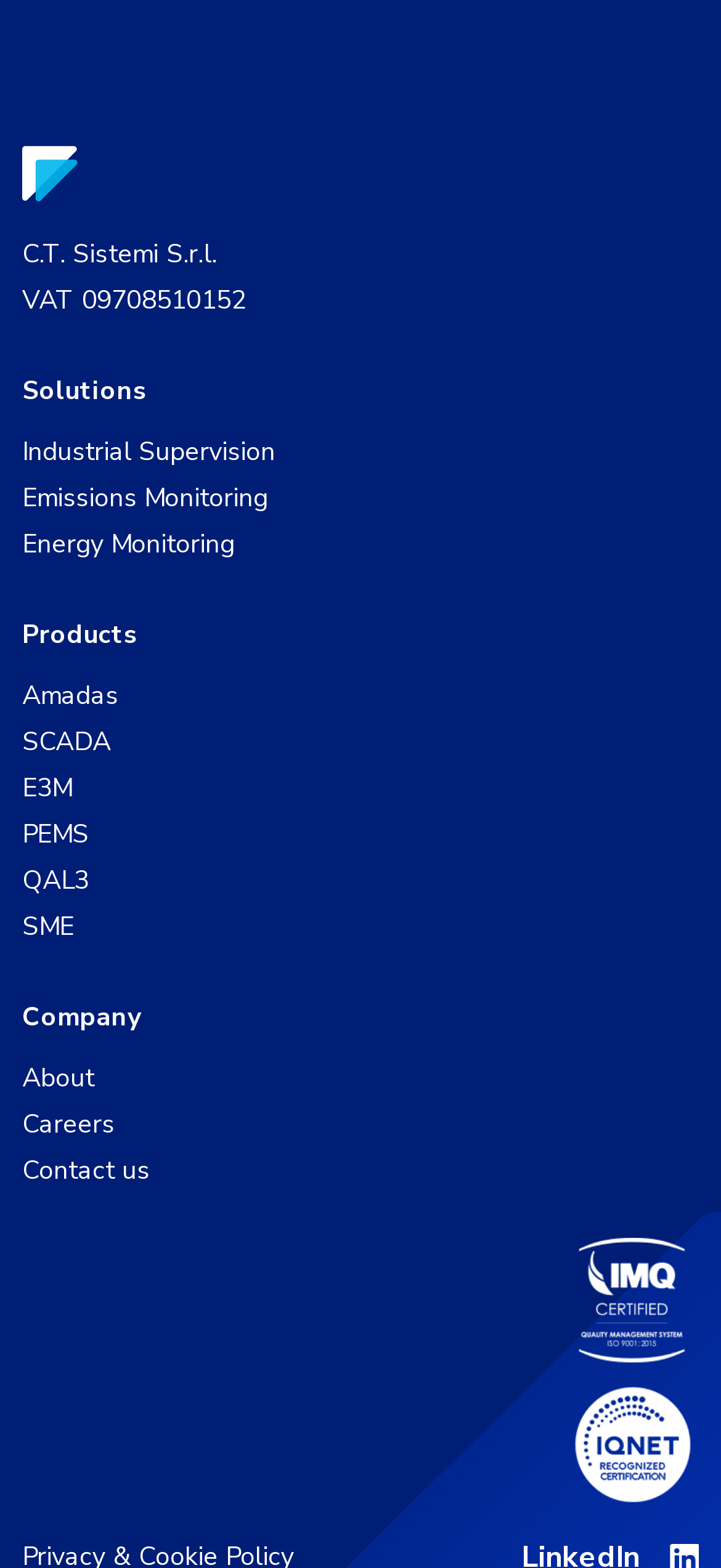Please find the bounding box coordinates of the element that needs to be clicked to perform the following instruction: "Learn about Emissions Monitoring". The bounding box coordinates should be four float numbers between 0 and 1, represented as [left, top, right, bottom].

[0.031, 0.307, 0.372, 0.329]